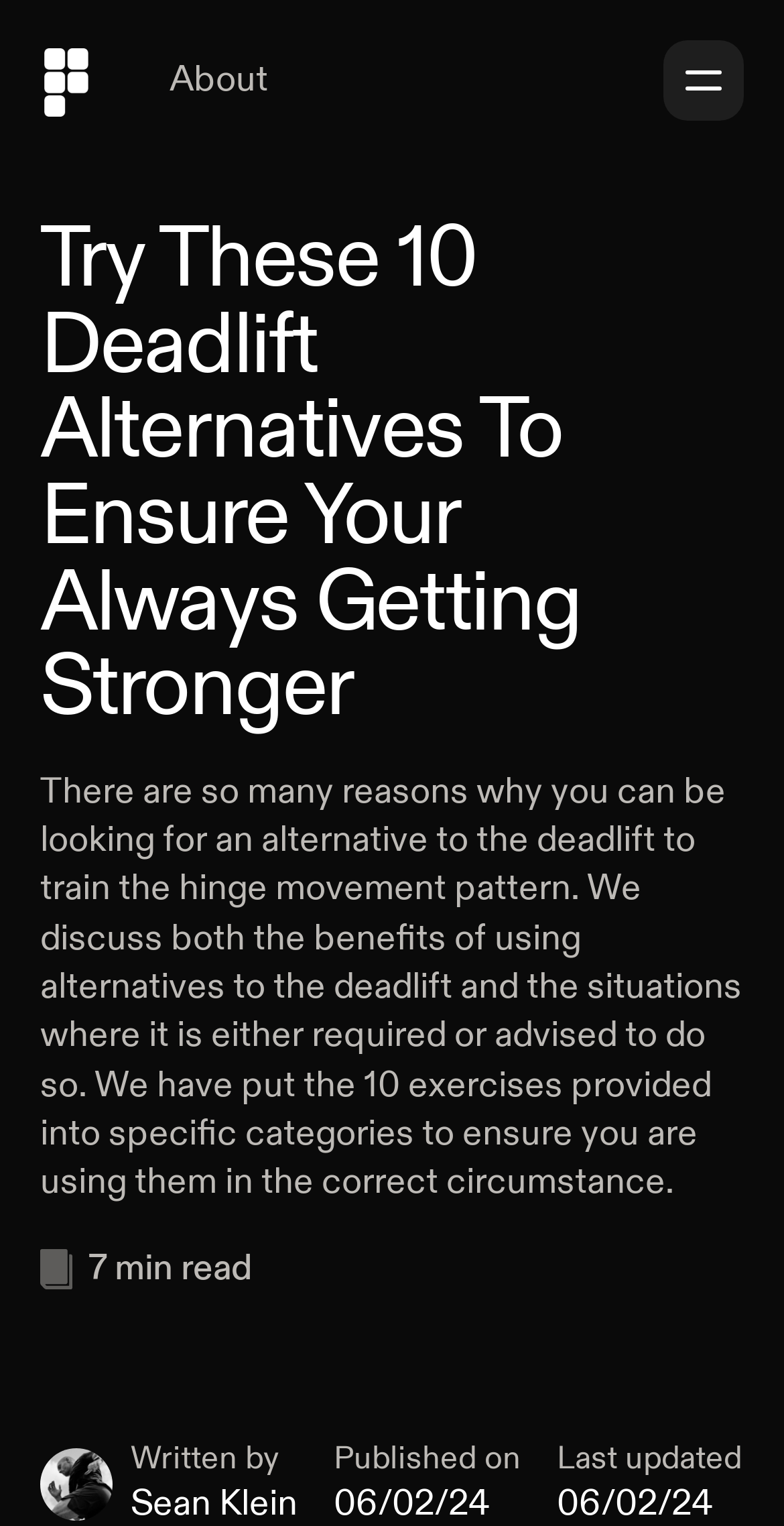Extract the main title from the webpage.

Try These 10 Deadlift Alternatives To Ensure Your Always Getting Stronger